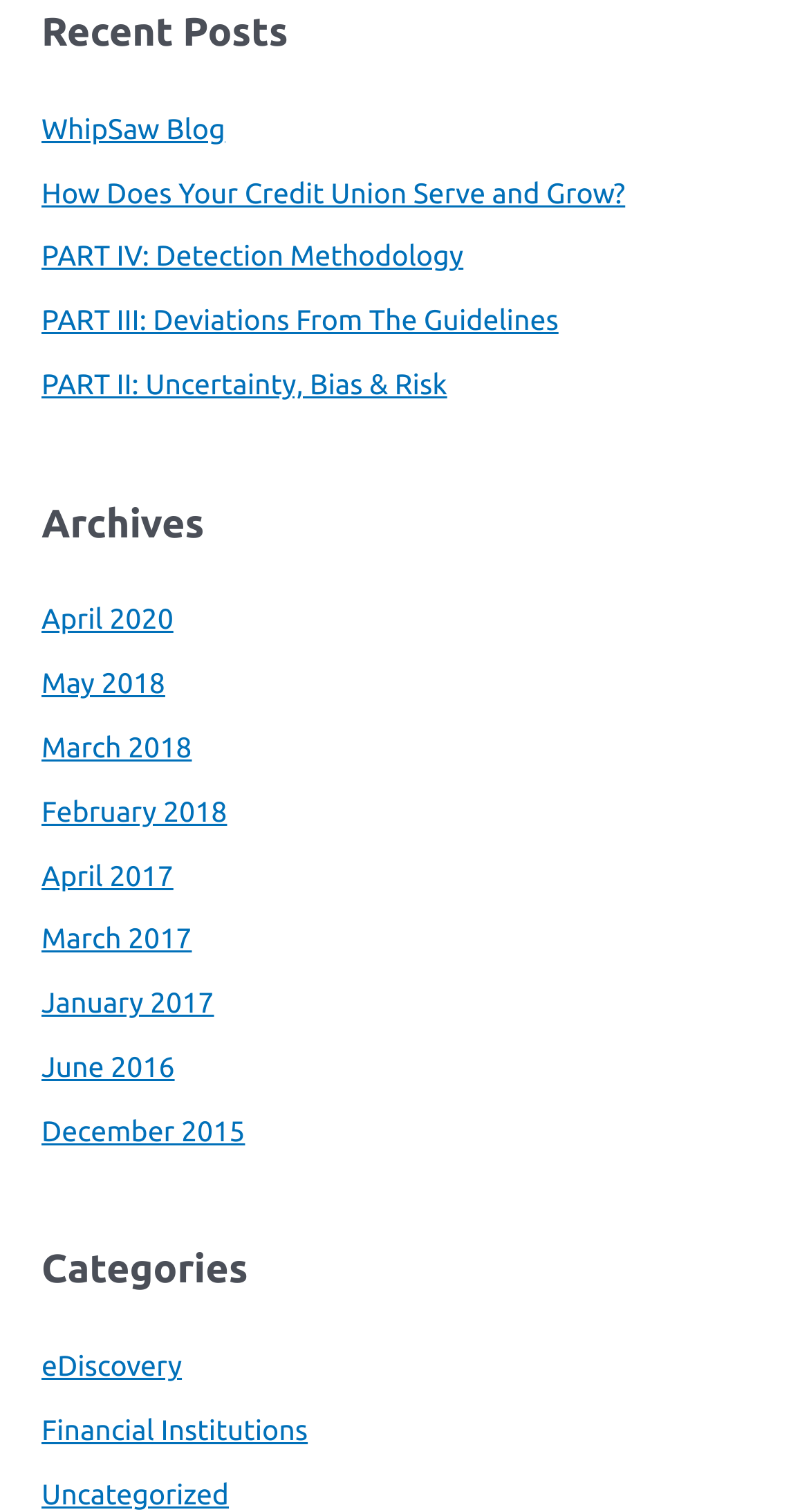Please give a concise answer to this question using a single word or phrase: 
What is the earliest month listed in the archives?

December 2015